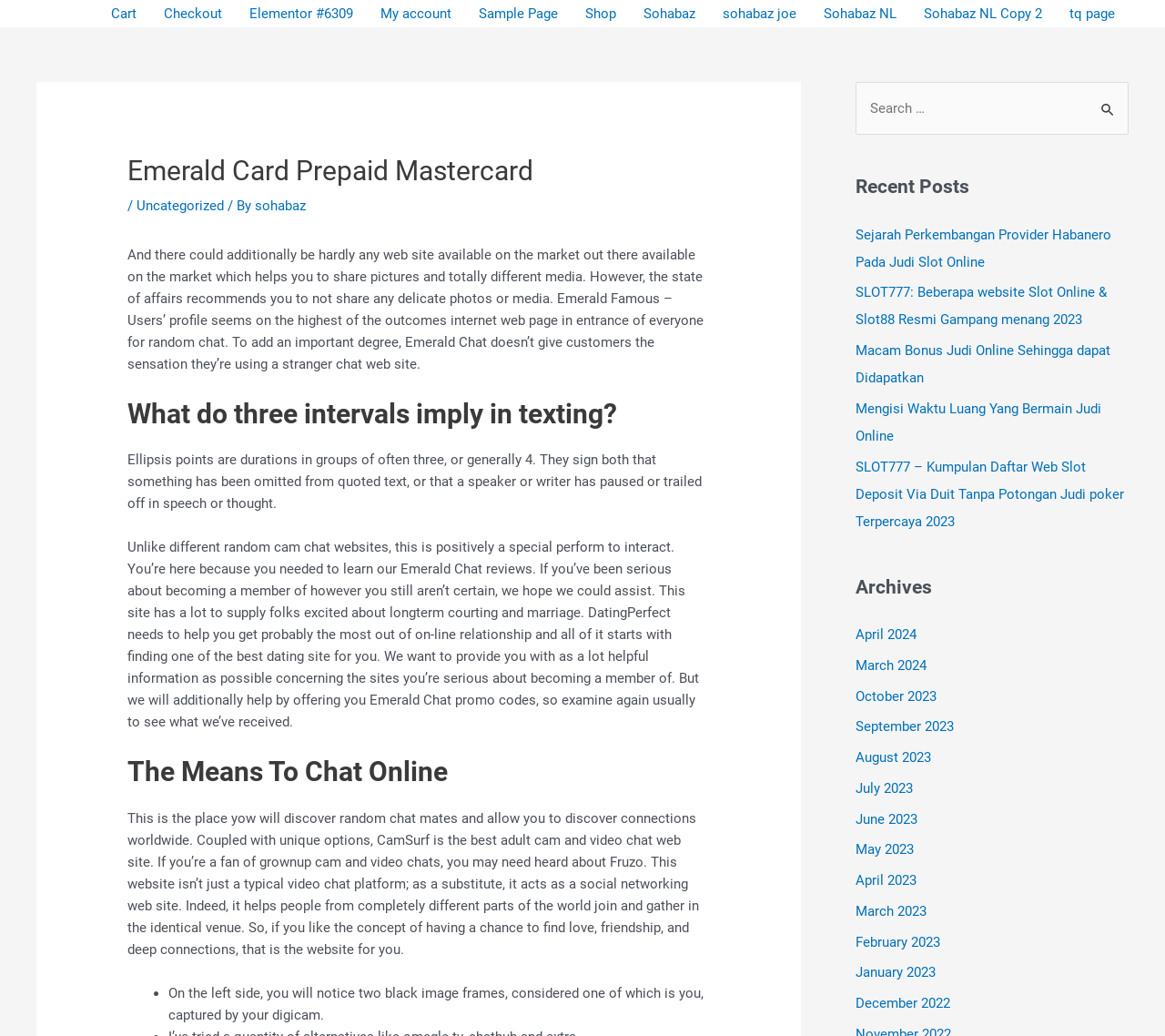Specify the bounding box coordinates of the area to click in order to follow the given instruction: "Click on the 'Checkout' link."

[0.129, 0.003, 0.202, 0.024]